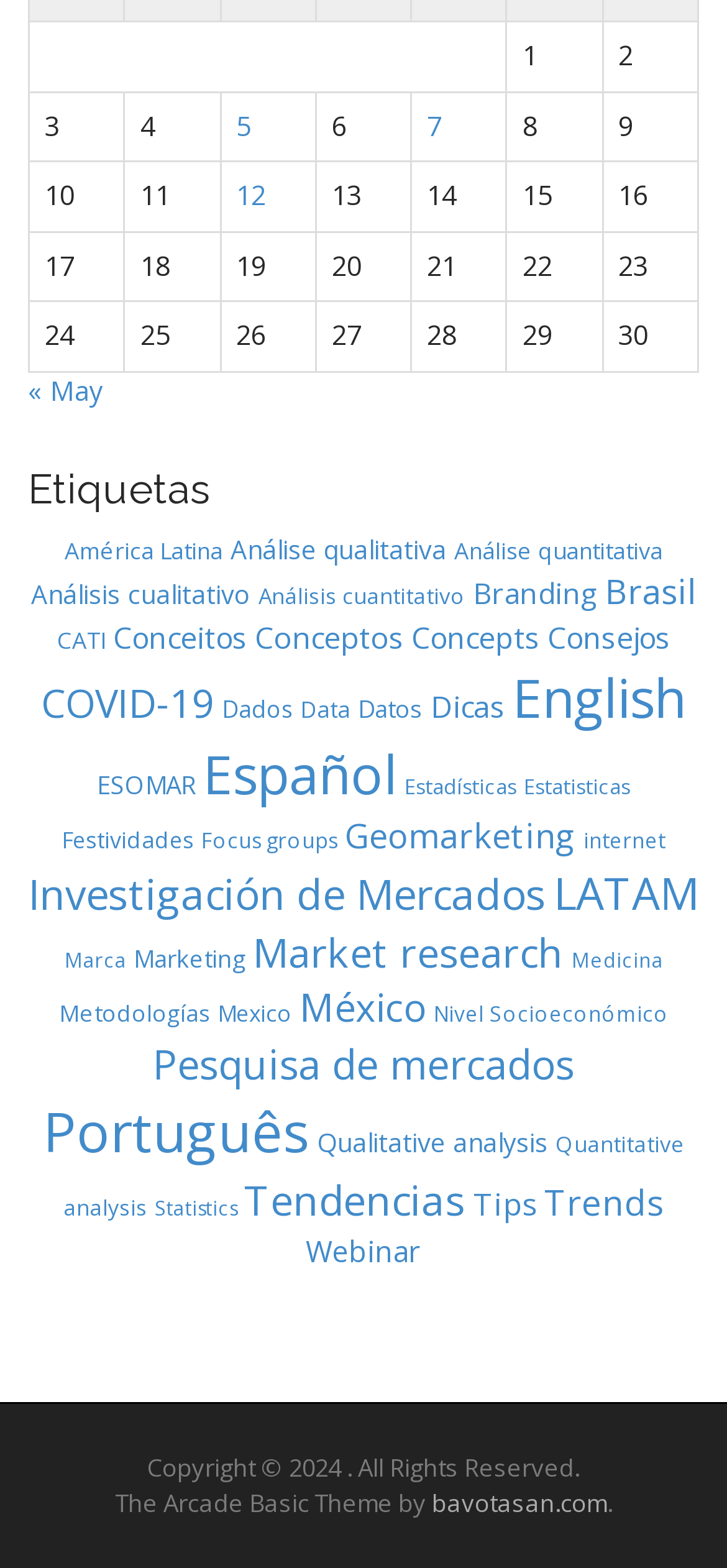Provide a one-word or short-phrase response to the question:
What is the date mentioned in the gridcell?

5 de June de 2024